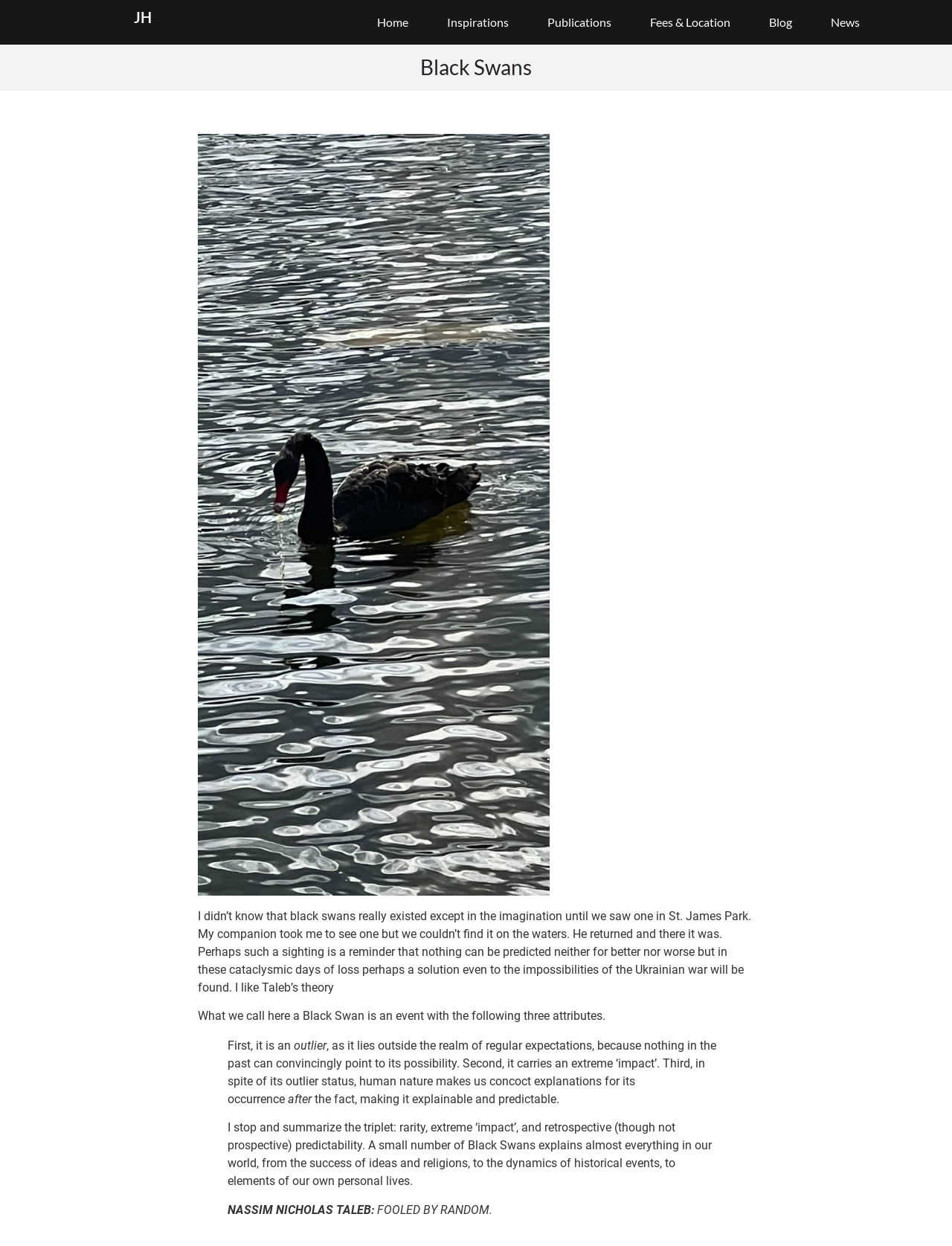Use one word or a short phrase to answer the question provided: 
What is the name of the author mentioned in the text?

NASSIM NICHOLAS TALEB